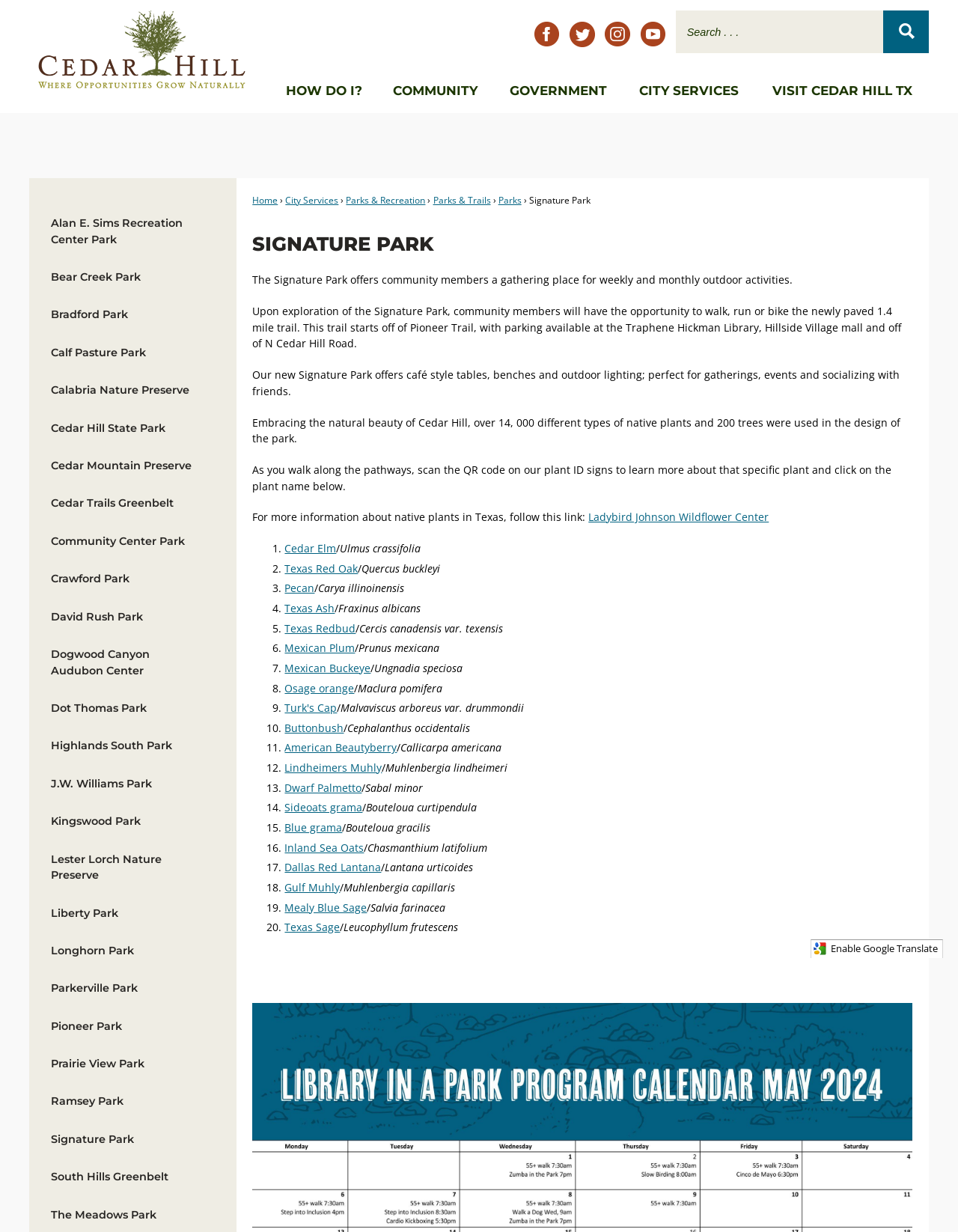Predict the bounding box of the UI element based on the description: "Ladybird Johnson Wildflower Center". The coordinates should be four float numbers between 0 and 1, formatted as [left, top, right, bottom].

[0.614, 0.414, 0.803, 0.425]